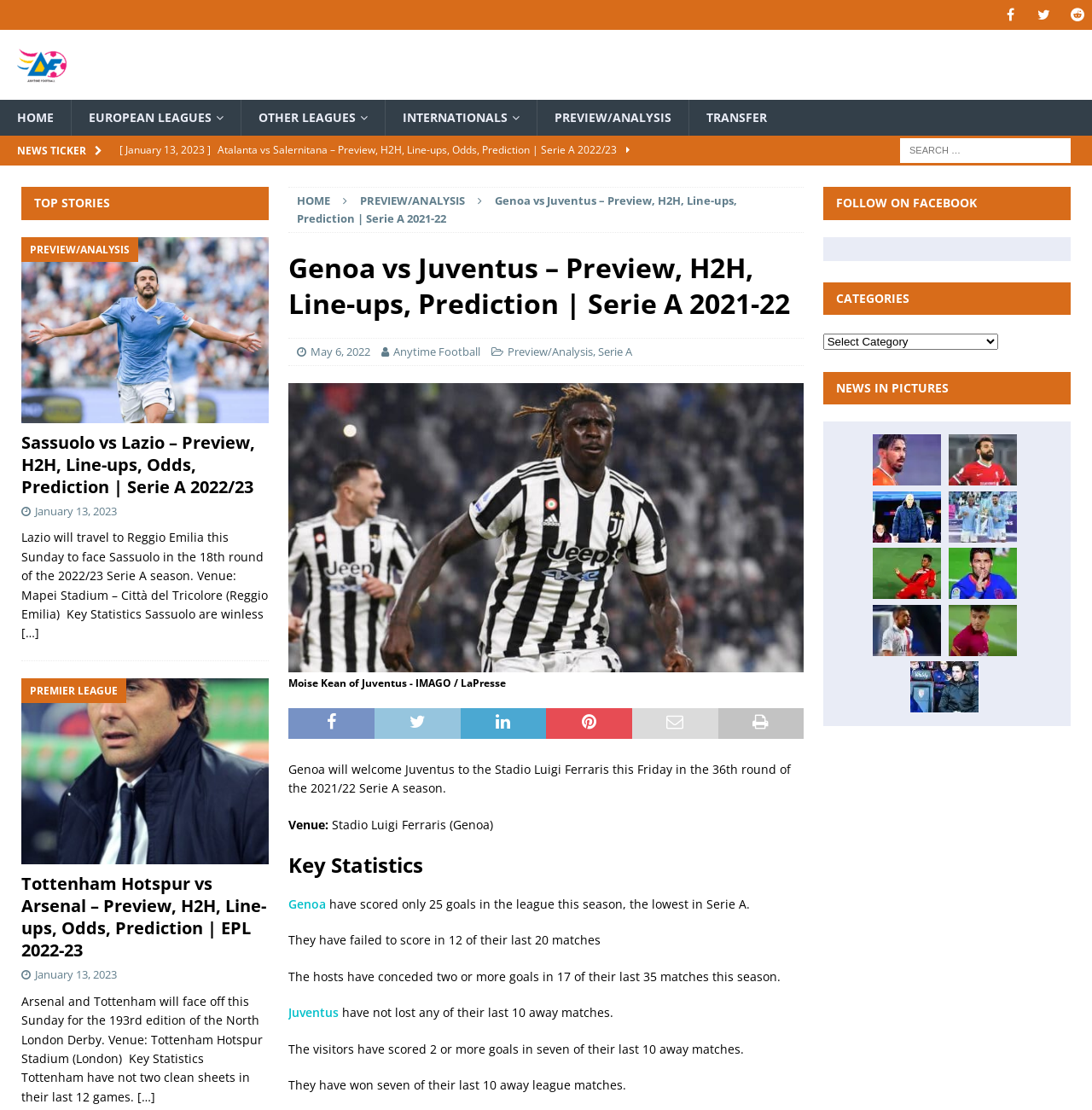Identify the bounding box coordinates of the section that should be clicked to achieve the task described: "View top stories".

[0.02, 0.169, 0.246, 0.198]